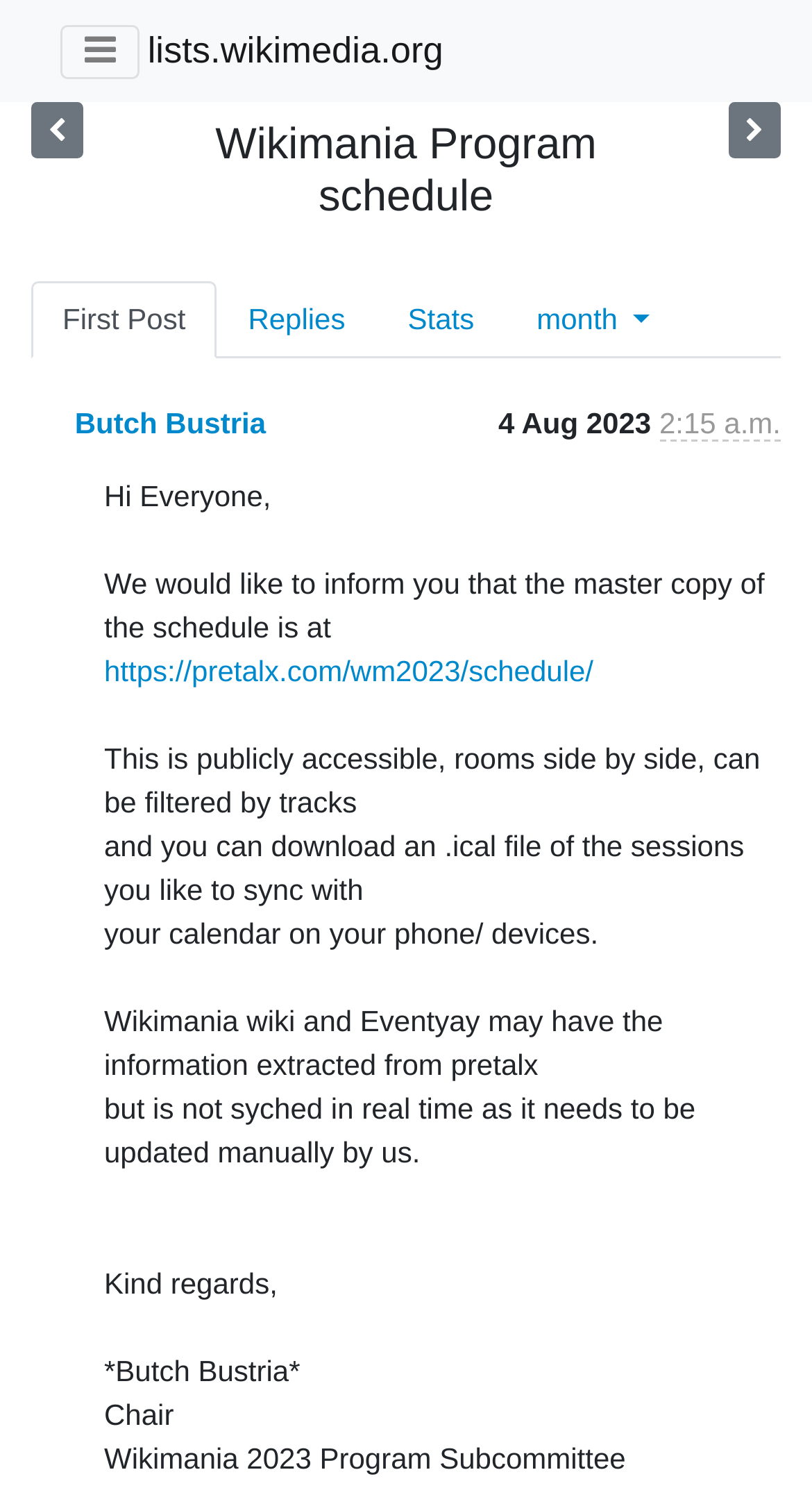Point out the bounding box coordinates of the section to click in order to follow this instruction: "Check the stats".

[0.464, 0.188, 0.622, 0.239]